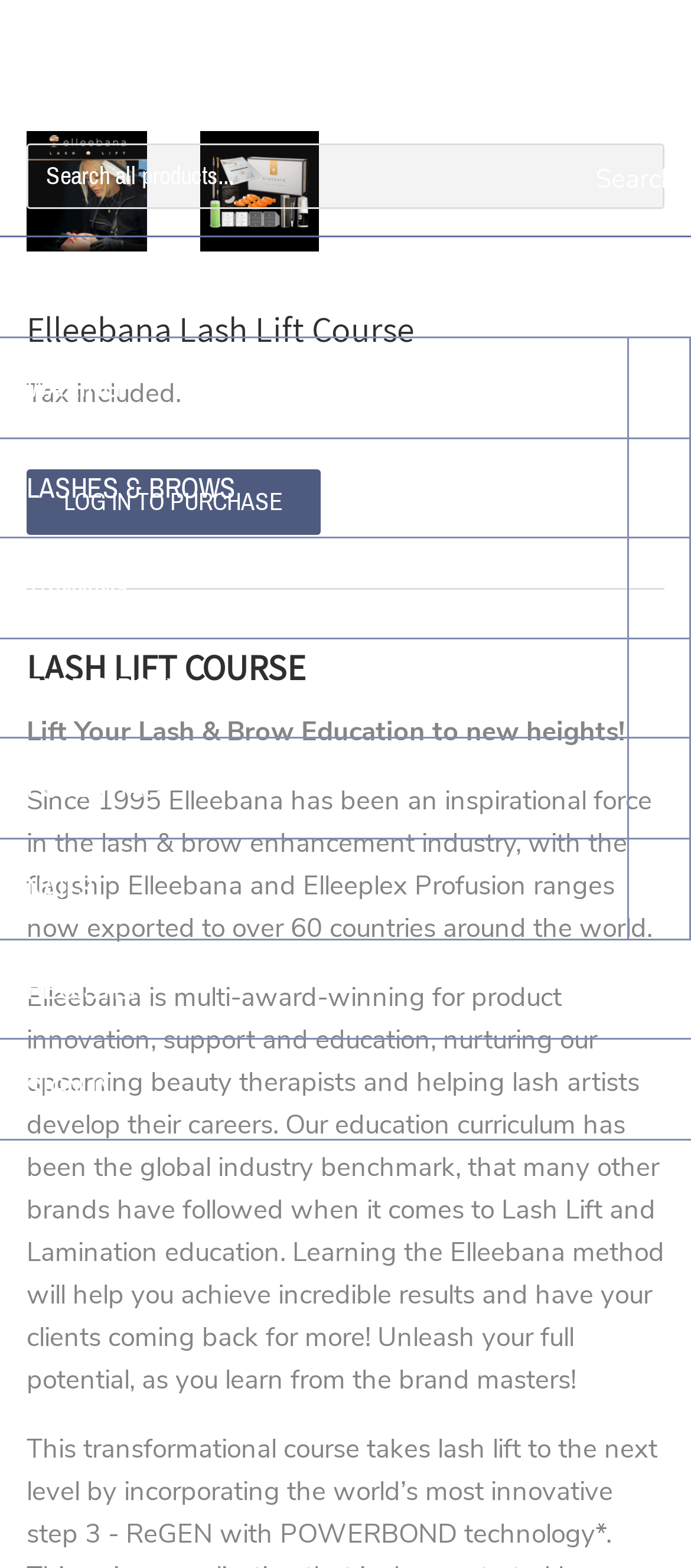Find the bounding box coordinates of the element's region that should be clicked in order to follow the given instruction: "Search all products". The coordinates should consist of four float numbers between 0 and 1, i.e., [left, top, right, bottom].

[0.038, 0.092, 0.962, 0.134]